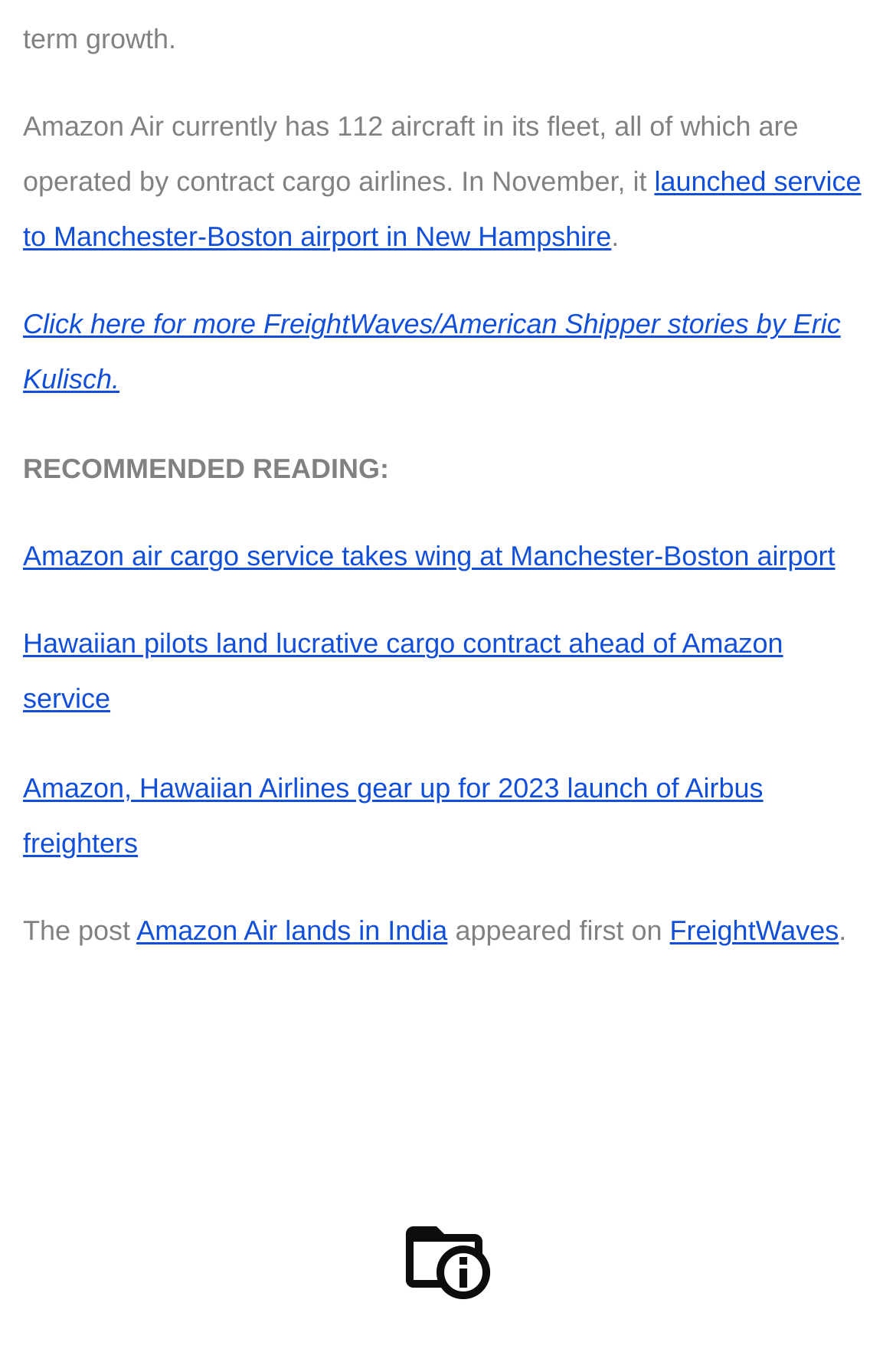Using the information from the screenshot, answer the following question thoroughly:
How many aircraft are in Amazon Air's fleet?

According to the text, 'Amazon Air currently has 112 aircraft in its fleet, all of which are operated by contract cargo airlines.'